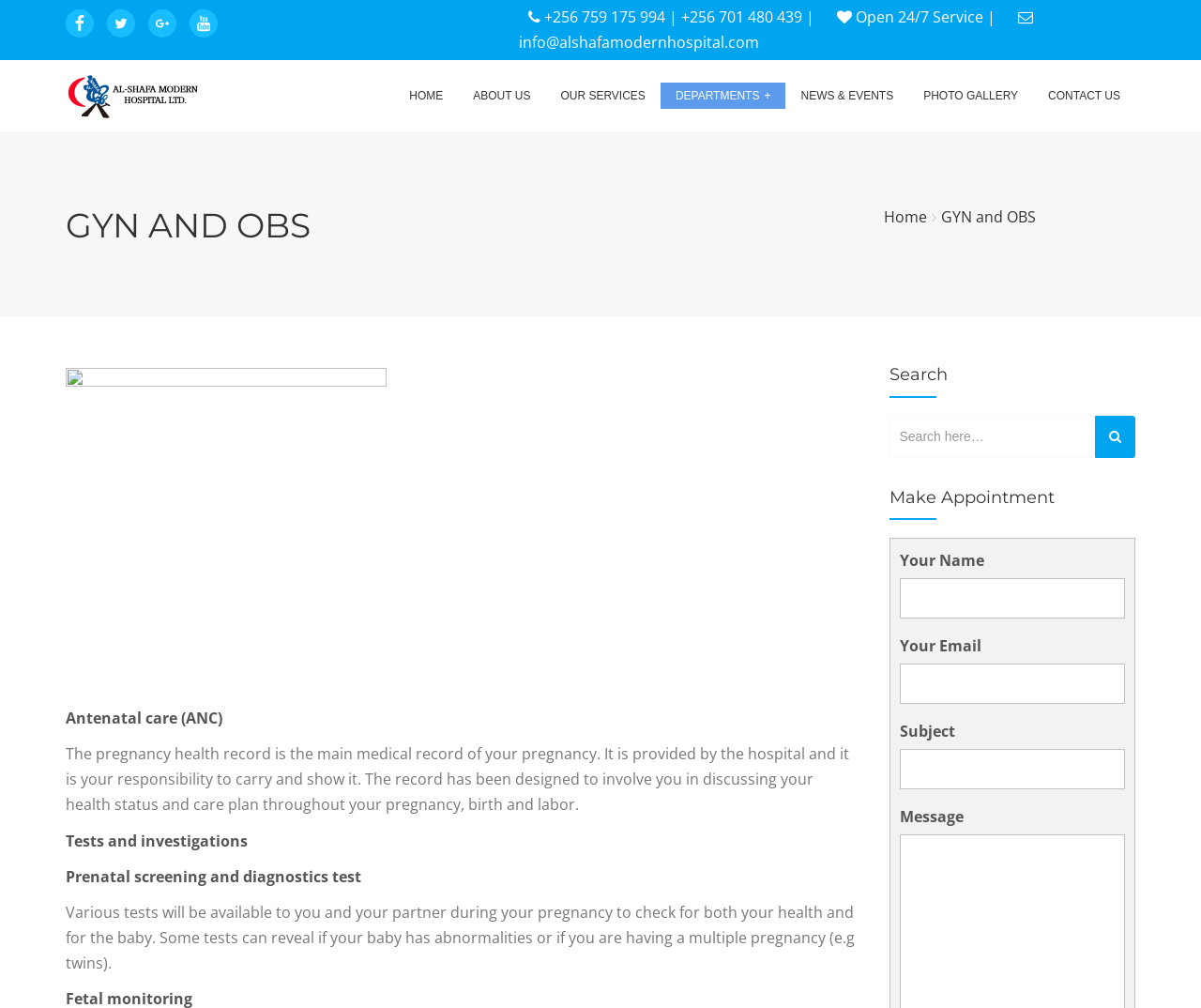Provide the bounding box coordinates in the format (top-left x, top-left y, bottom-right x, bottom-right y). All values are floating point numbers between 0 and 1. Determine the bounding box coordinate of the UI element described as: parent_node: AL-SHAFA MODERN HOSPITAL

[0.055, 0.06, 0.191, 0.12]